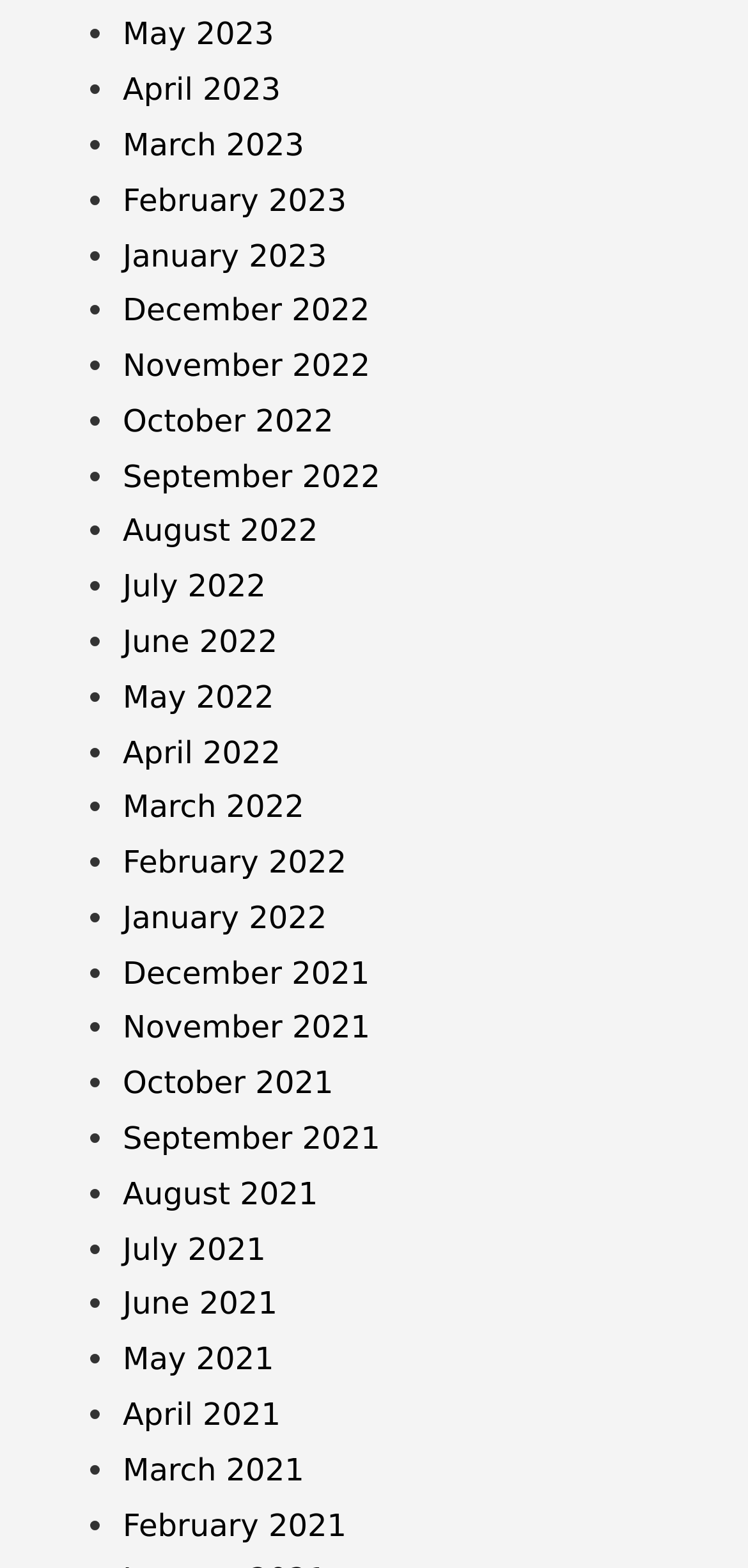What is the most recent month listed?
Please provide a single word or phrase as your answer based on the image.

May 2023